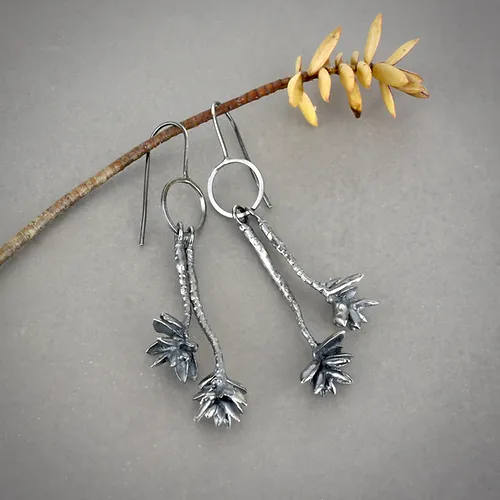What is the price of each pair of earrings?
Using the visual information, answer the question in a single word or phrase.

$150.00